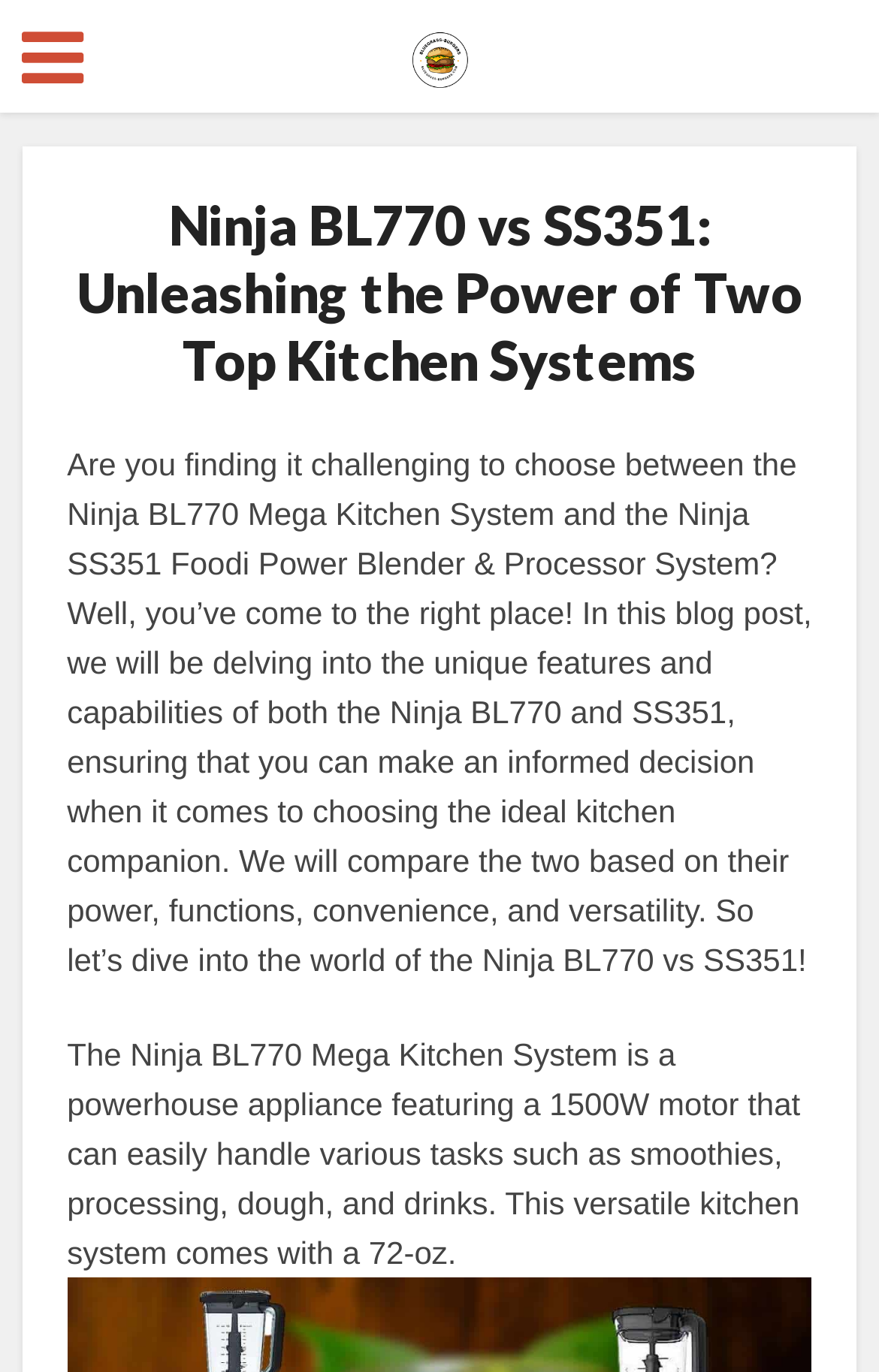Generate a comprehensive description of the contents of the webpage.

The webpage is a comparison guide for two Ninja kitchen systems, the BL770 and SS351. At the top left corner, there is a small icon with a link to the website's homepage. Next to it, there is a larger link to the website's name, "bluegrass-burgers", accompanied by a small image of the website's logo.

Below these links, there is a main heading that spans the entire width of the page, titled "Ninja BL770 vs SS351: Unleashing the Power of Two Top Kitchen Systems". 

Following the heading, there is a large block of text that occupies most of the page's width. This text introduces the purpose of the article, which is to help readers choose between the two Ninja kitchen systems by comparing their features, power, functions, convenience, and versatility.

Below the introductory text, there is another block of text that specifically describes the Ninja BL770 Mega Kitchen System, highlighting its powerful 1500W motor and various capabilities, such as making smoothies, processing, dough, and drinks.